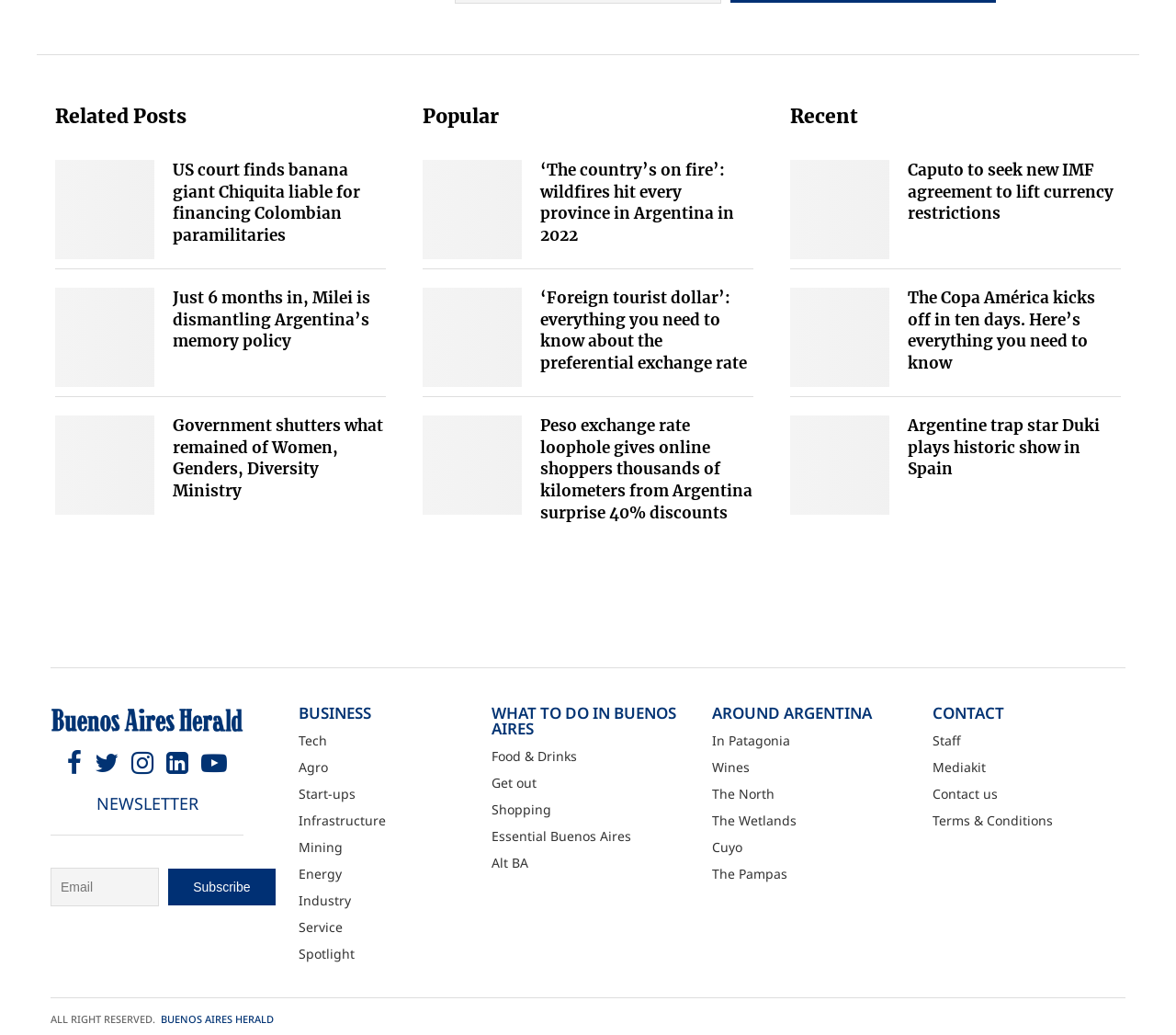Please find the bounding box coordinates of the clickable region needed to complete the following instruction: "Check out the What to do in Buenos Aires section". The bounding box coordinates must consist of four float numbers between 0 and 1, i.e., [left, top, right, bottom].

[0.418, 0.681, 0.582, 0.711]